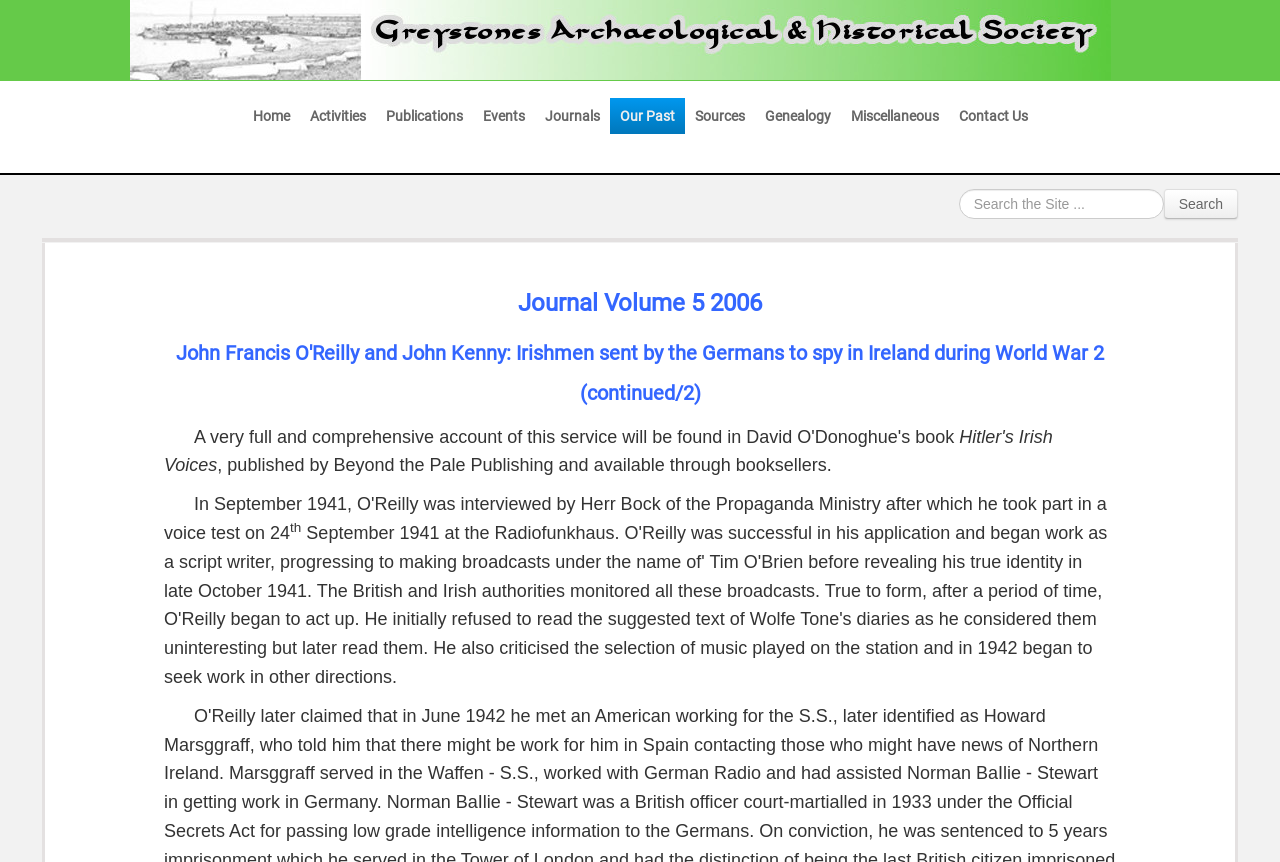Identify the bounding box coordinates of the HTML element based on this description: "Genealogy".

[0.589, 0.114, 0.657, 0.155]